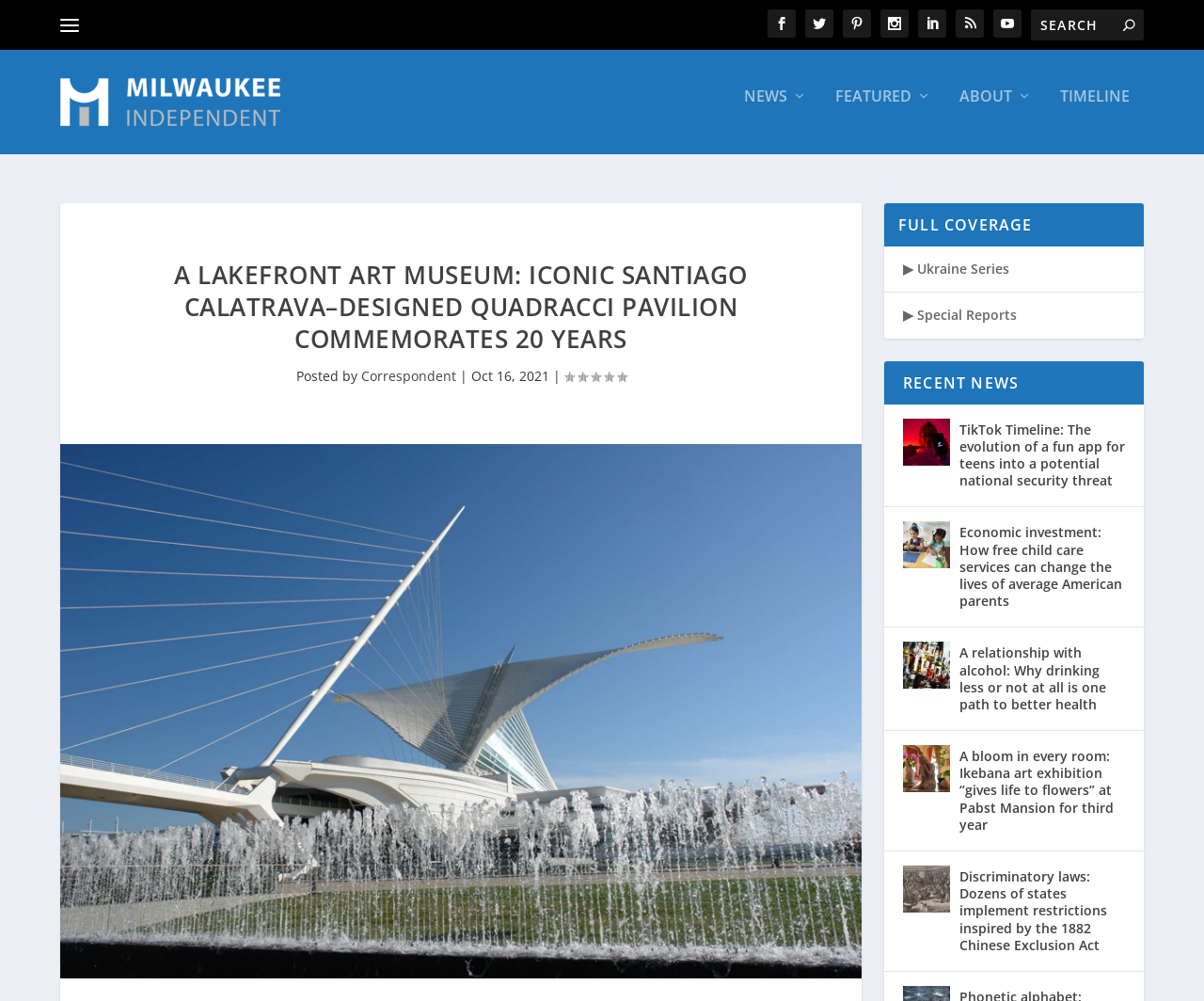Please identify the bounding box coordinates of the element's region that I should click in order to complete the following instruction: "Go to Milwaukee Independent homepage". The bounding box coordinates consist of four float numbers between 0 and 1, i.e., [left, top, right, bottom].

[0.05, 0.078, 0.28, 0.138]